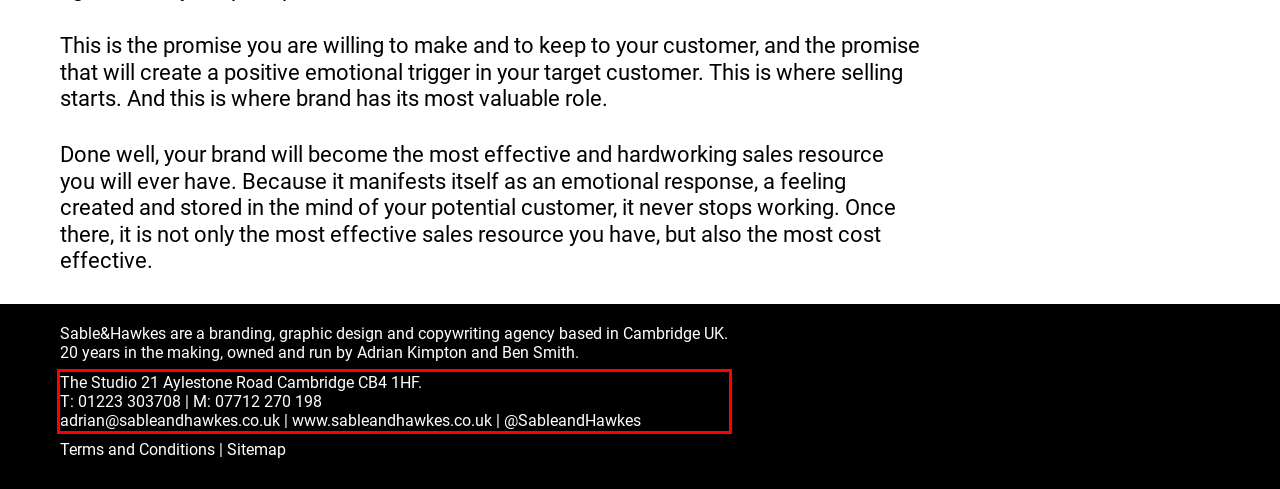Given a screenshot of a webpage containing a red bounding box, perform OCR on the text within this red bounding box and provide the text content.

The Studio 21 Aylestone Road Cambridge CB4 1HF. T: 01223 303708 | M: 07712 270 198 adrian@sableandhawkes.co.uk | www.sableandhawkes.co.uk | @SableandHawkes